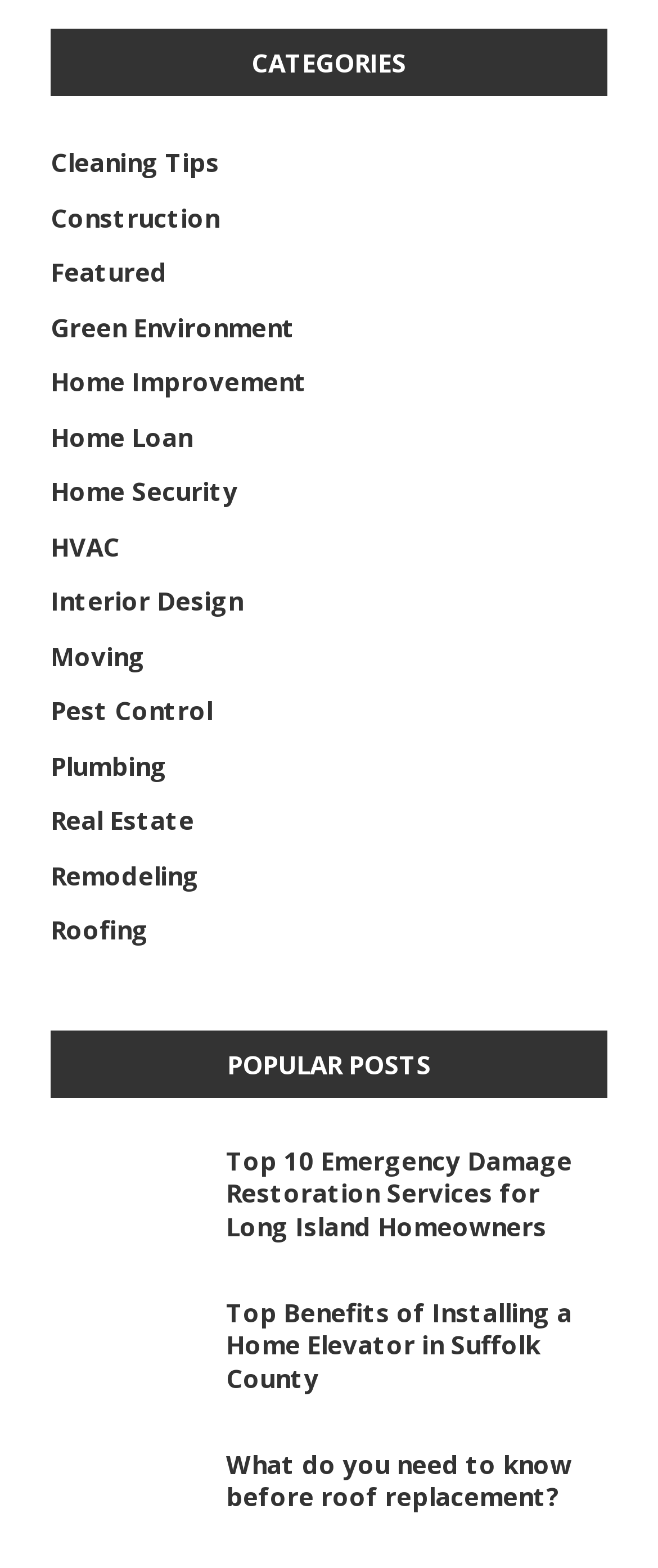Using the given description, provide the bounding box coordinates formatted as (top-left x, top-left y, bottom-right x, bottom-right y), with all values being floating point numbers between 0 and 1. Description: Interior Design

[0.077, 0.372, 0.369, 0.394]